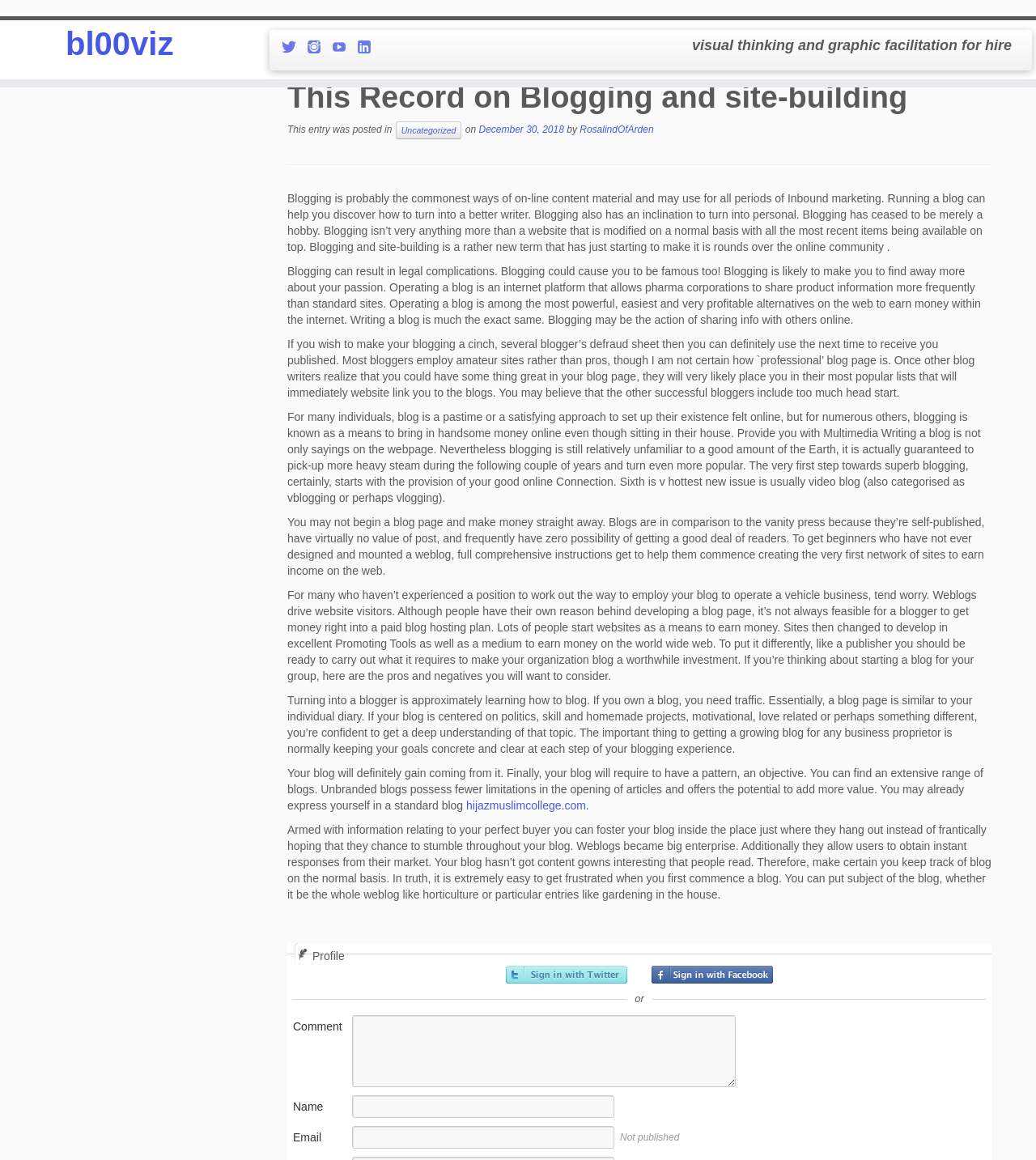Pinpoint the bounding box coordinates of the clickable element needed to complete the instruction: "View Pittsburgh Penguins project". The coordinates should be provided as four float numbers between 0 and 1: [left, top, right, bottom].

None